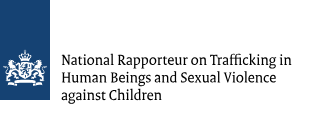Provide a short answer to the following question with just one word or phrase: What is the role of the National Rapporteur?

Gathering data, advocating for policy changes, and promoting precise terminology